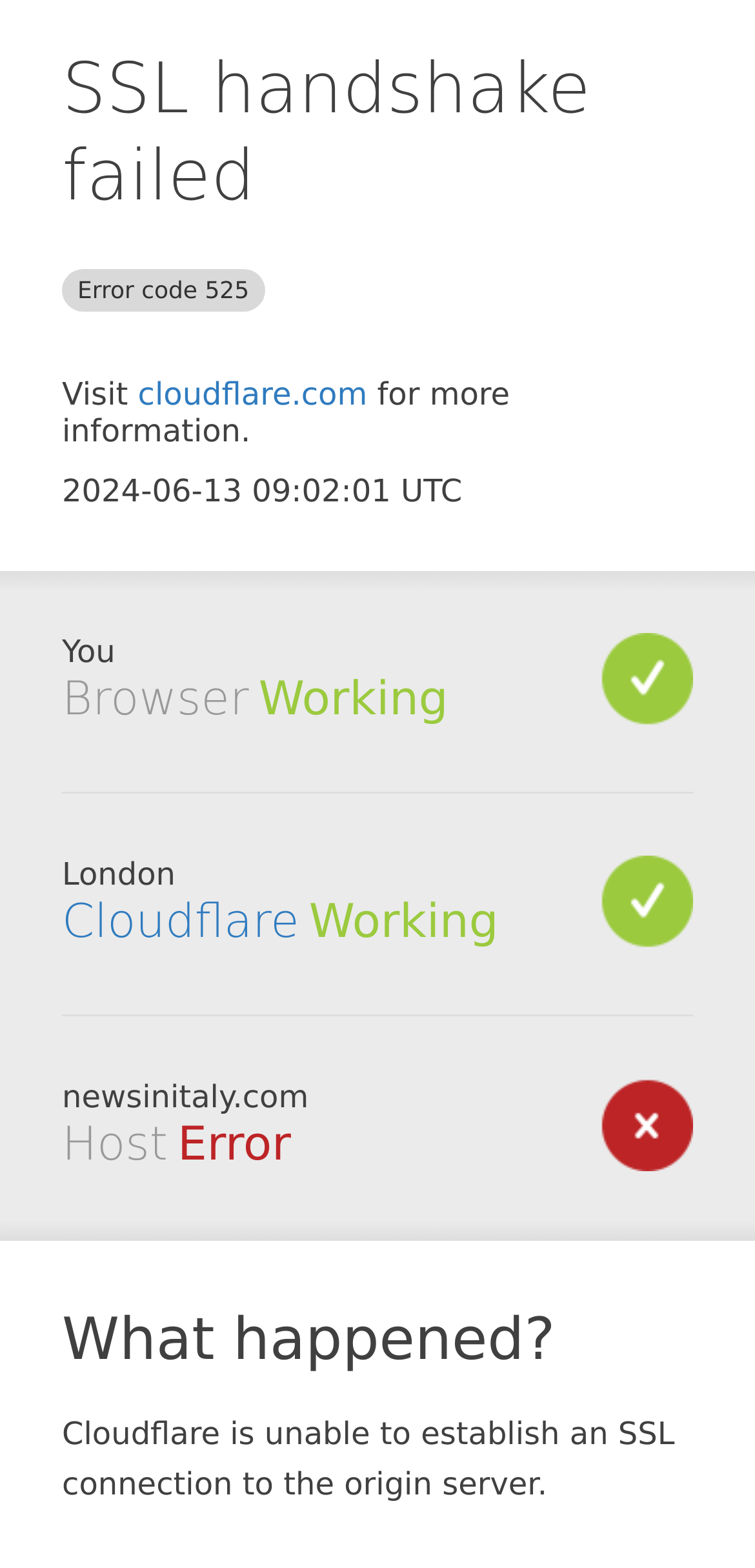Why is Cloudflare unable to establish an SSL connection?
Relying on the image, give a concise answer in one word or a brief phrase.

Cloudflare is unable to establish an SSL connection to the origin server.